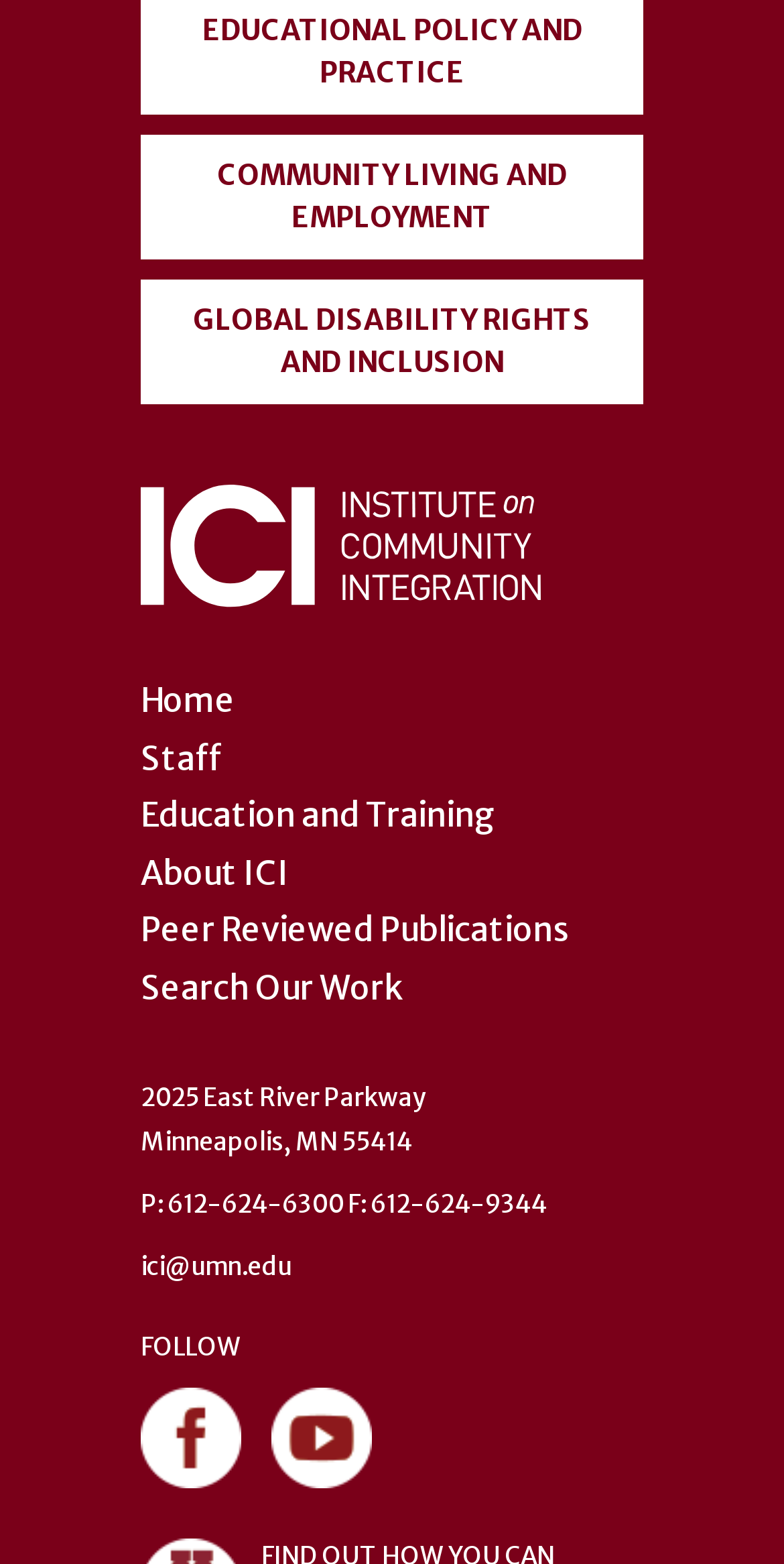Locate the bounding box coordinates of the clickable region necessary to complete the following instruction: "Copy a link to this post". Provide the coordinates in the format of four float numbers between 0 and 1, i.e., [left, top, right, bottom].

None